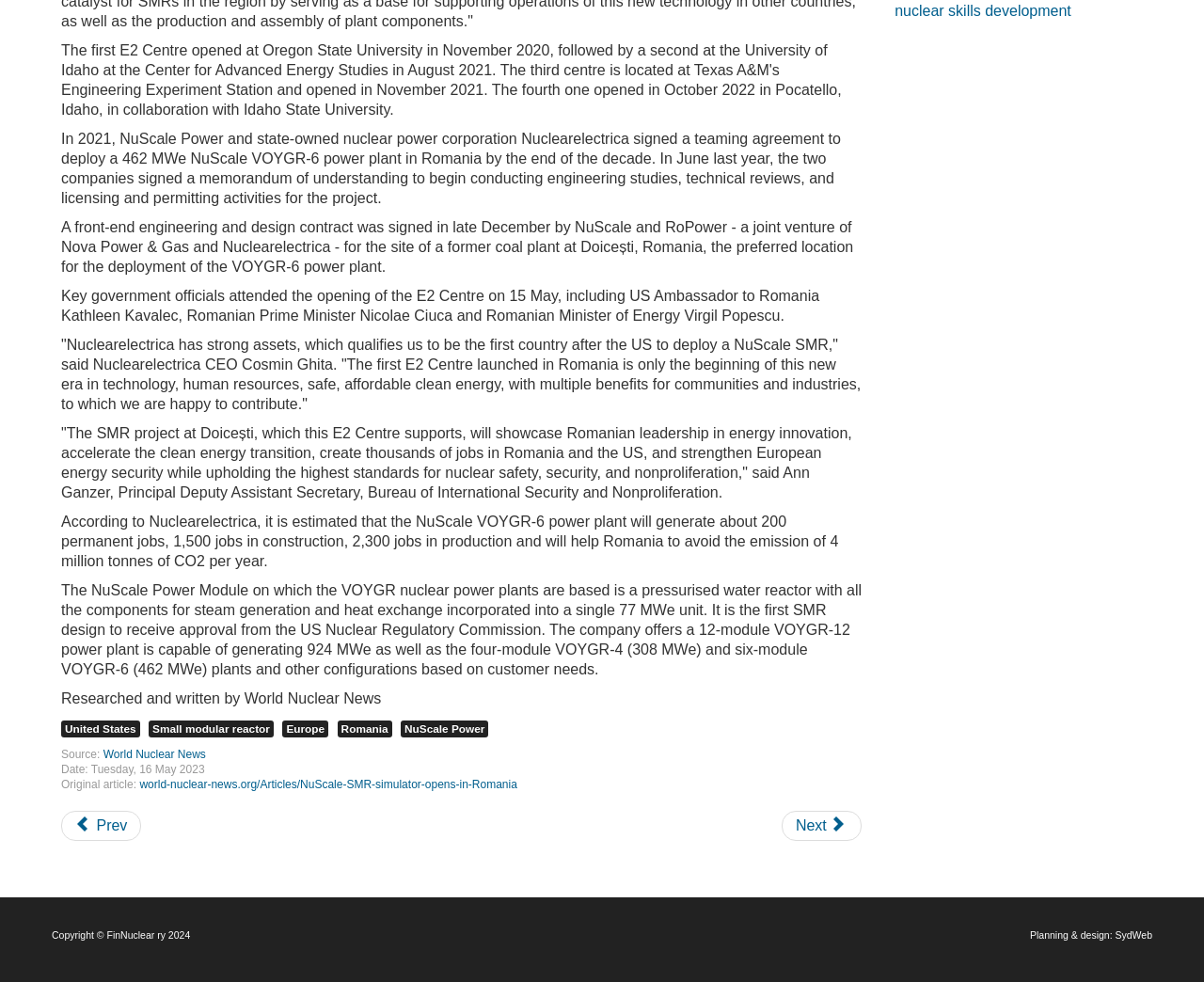Locate the bounding box coordinates of the UI element described by: "NuScale Power". The bounding box coordinates should consist of four float numbers between 0 and 1, i.e., [left, top, right, bottom].

[0.333, 0.734, 0.406, 0.751]